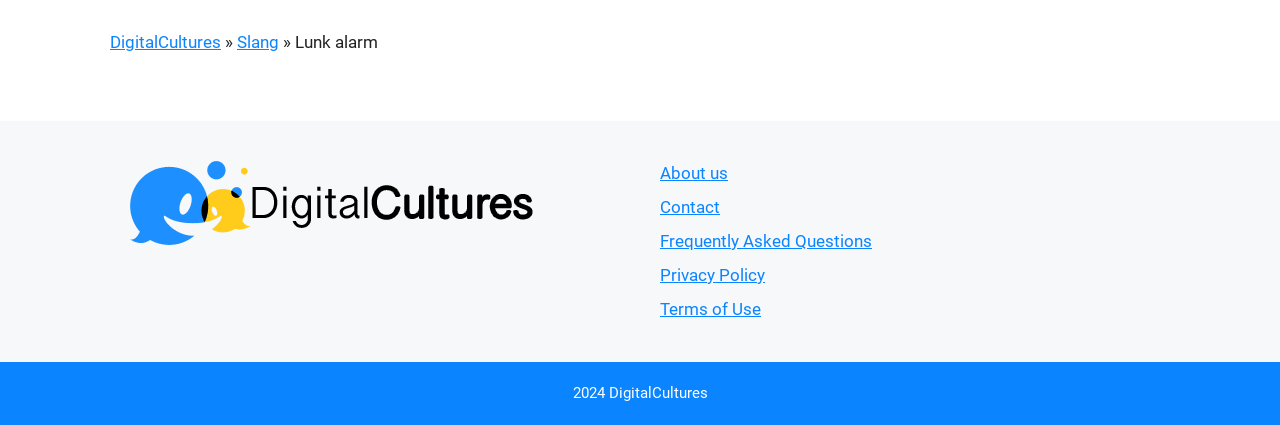What is the name of the website?
Please utilize the information in the image to give a detailed response to the question.

The name of the website can be determined by looking at the top-left corner of the webpage, where a link with the text 'DigitalCultures' is present.